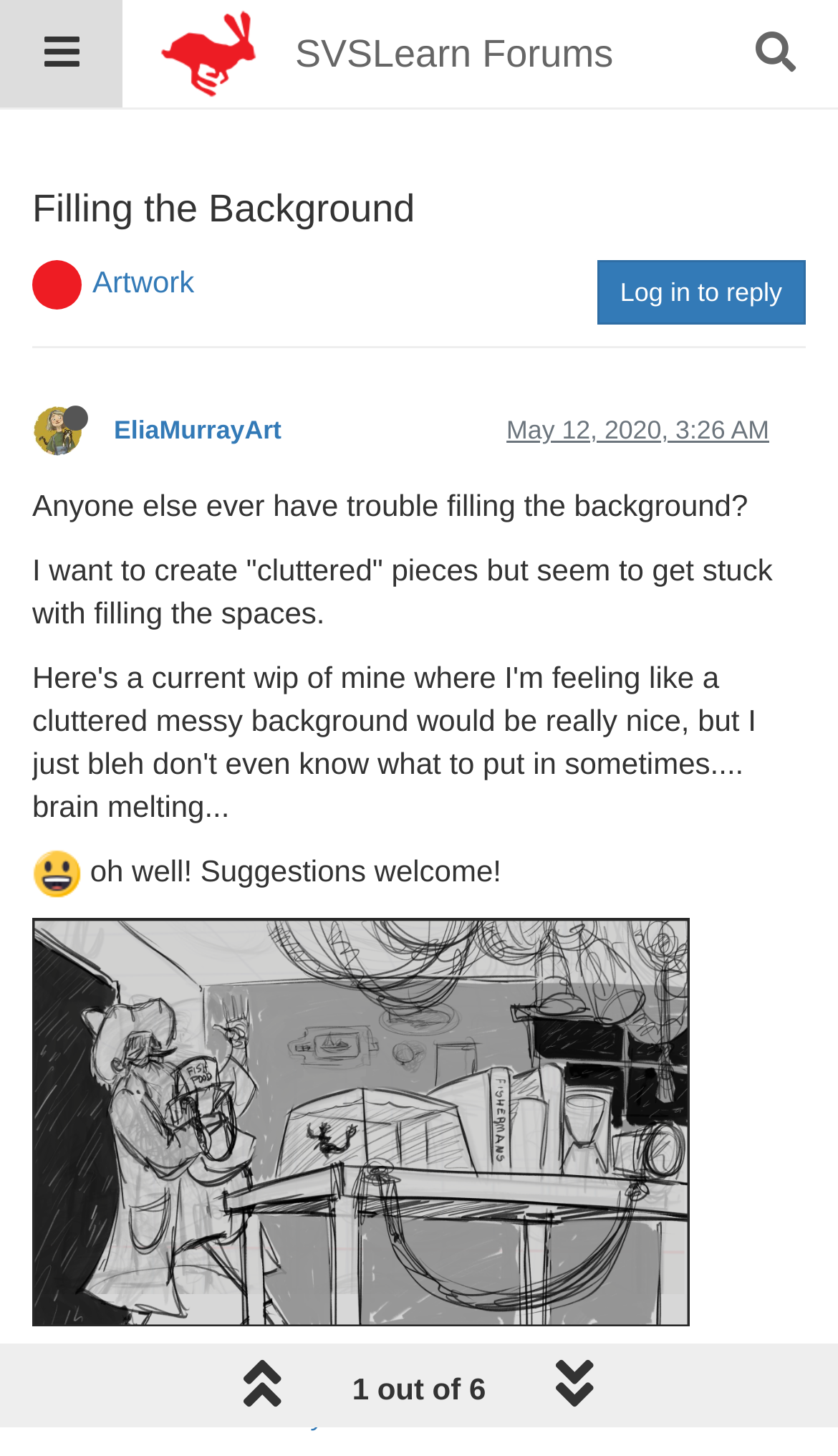Please identify the bounding box coordinates of the area that needs to be clicked to follow this instruction: "Log in to reply".

[0.712, 0.179, 0.962, 0.223]